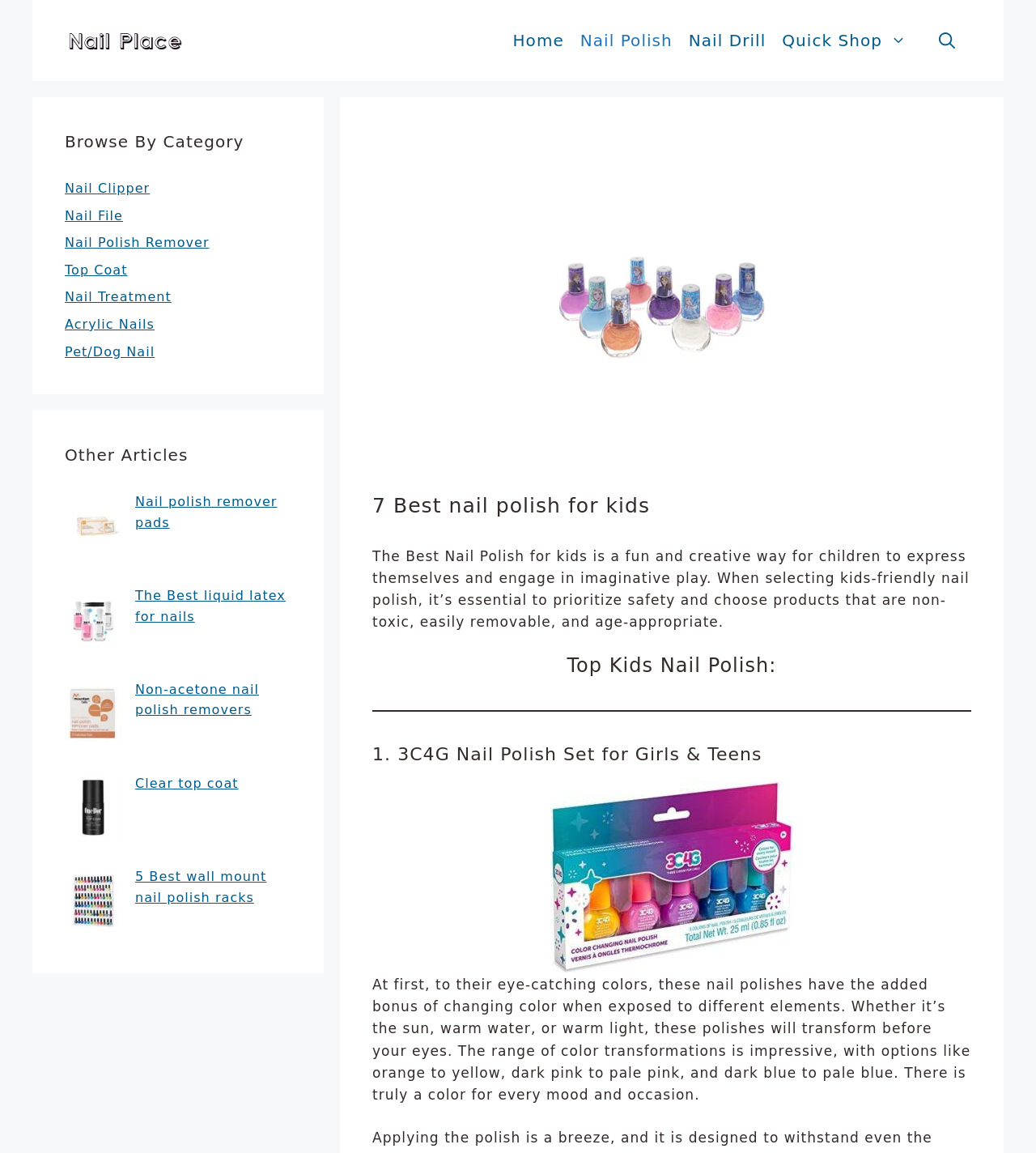Identify the bounding box of the HTML element described as: "Clear top coat".

[0.13, 0.672, 0.23, 0.686]